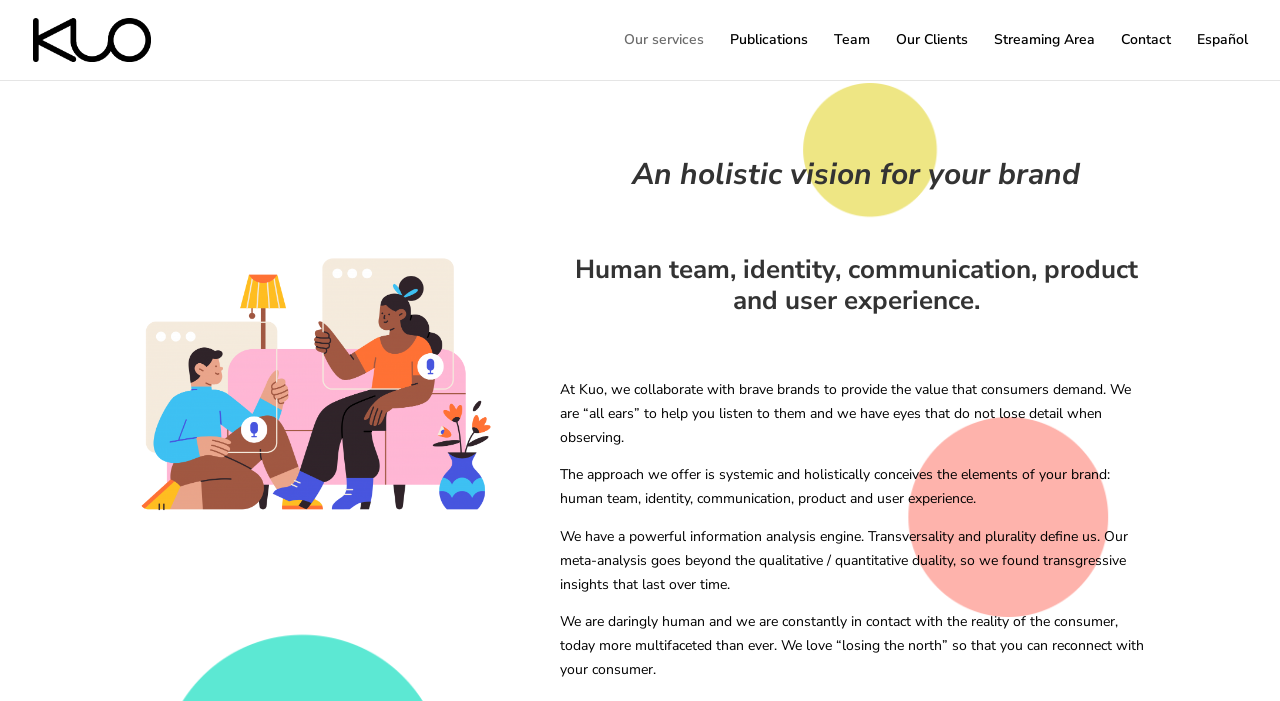Point out the bounding box coordinates of the section to click in order to follow this instruction: "learn about the team".

[0.652, 0.047, 0.68, 0.114]